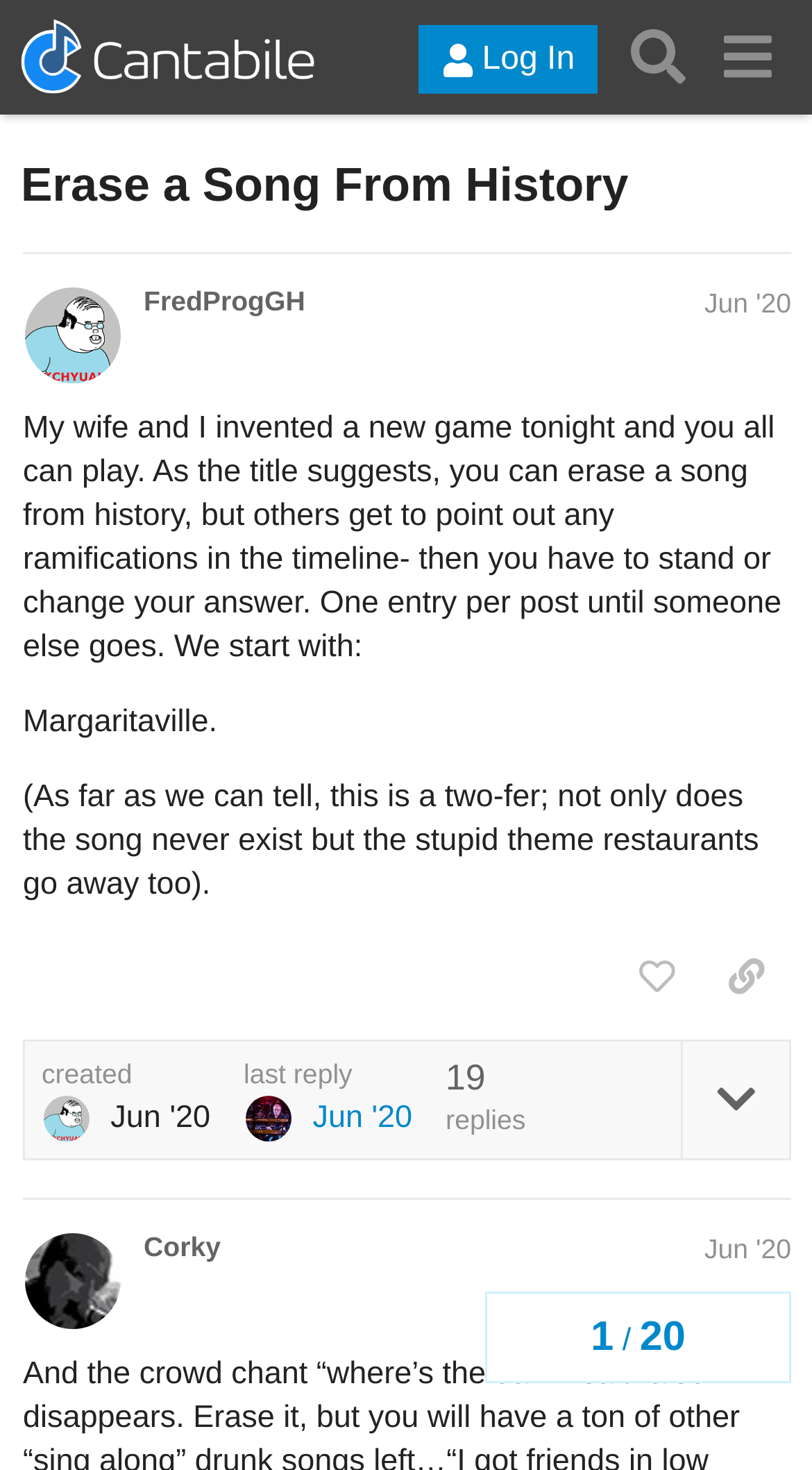Generate an in-depth caption that captures all aspects of the webpage.

The webpage is a community forum where users can discuss and share content. At the top, there is a header section with a logo image and a link to "Cantabile Community" on the left, and two buttons, "Log In" and "Search", on the right. Below the header, there is a heading that reads "Erase a Song From History".

The main content of the page is a post by a user named FredProgGH, which is divided into several sections. The post has a heading with the user's name and the date "Jun '20". Below the heading, there is a block of text that describes a new game invented by the user and their wife, where players can erase a song from history and discuss the ramifications. The text also mentions the starting song, "Margaritaville".

Following the text, there are several buttons and links, including "like this post", "copy a link to this post to clipboard", and a button with an image. There is also a section that displays the post's creation time and a link to the last reply.

Below the post, there is another heading with a user named Corky and the date "Jun '20", which suggests that this is a reply to the original post. The webpage also has a navigation section at the bottom with a topic progress indicator, showing the user's progress through the topic.

Throughout the page, there are several images, including the logo, user icons, and other graphics. The layout is organized, with clear headings and concise text, making it easy to follow the conversation.